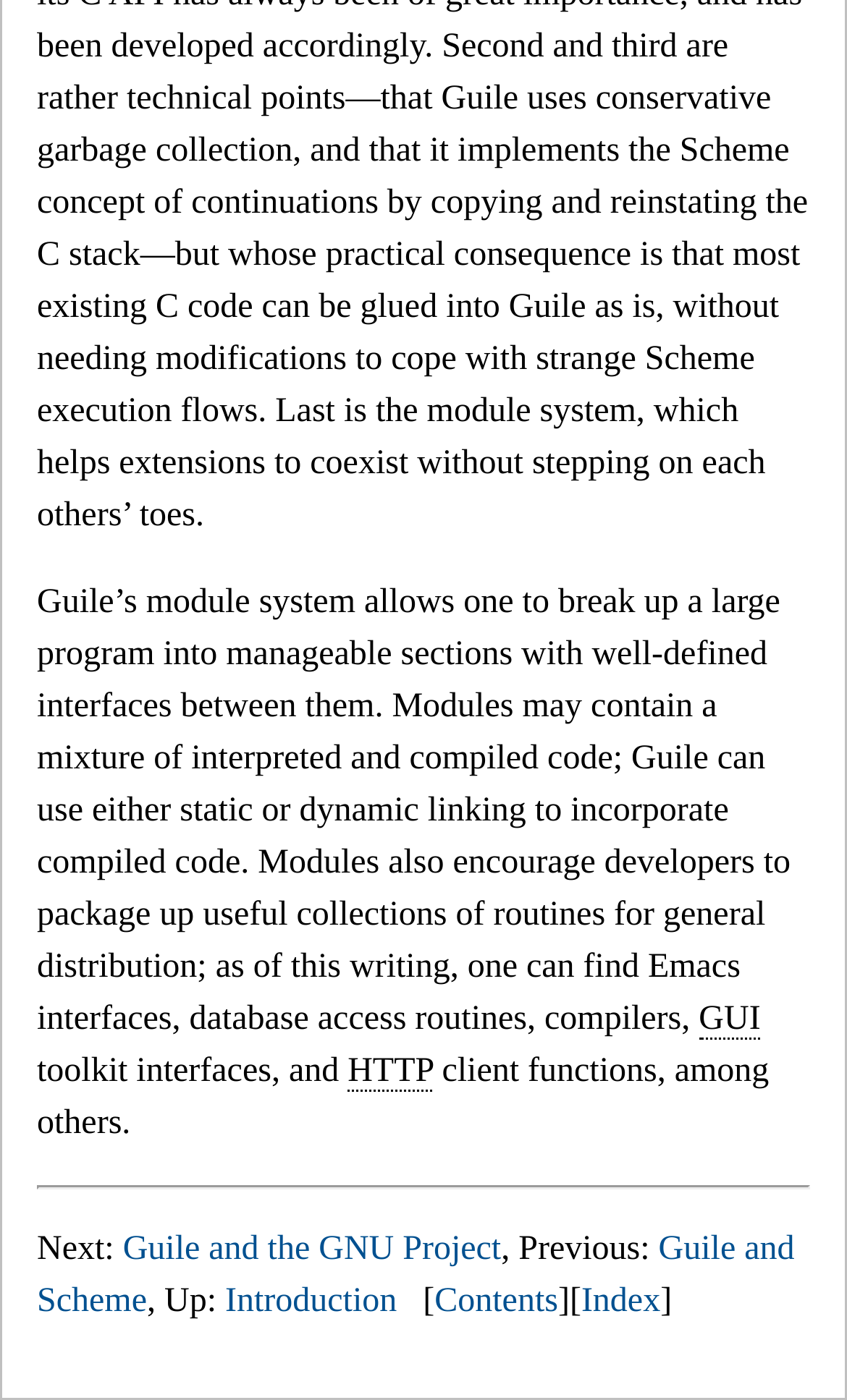How many links are there at the bottom of the webpage?
Answer the question with a single word or phrase derived from the image.

5